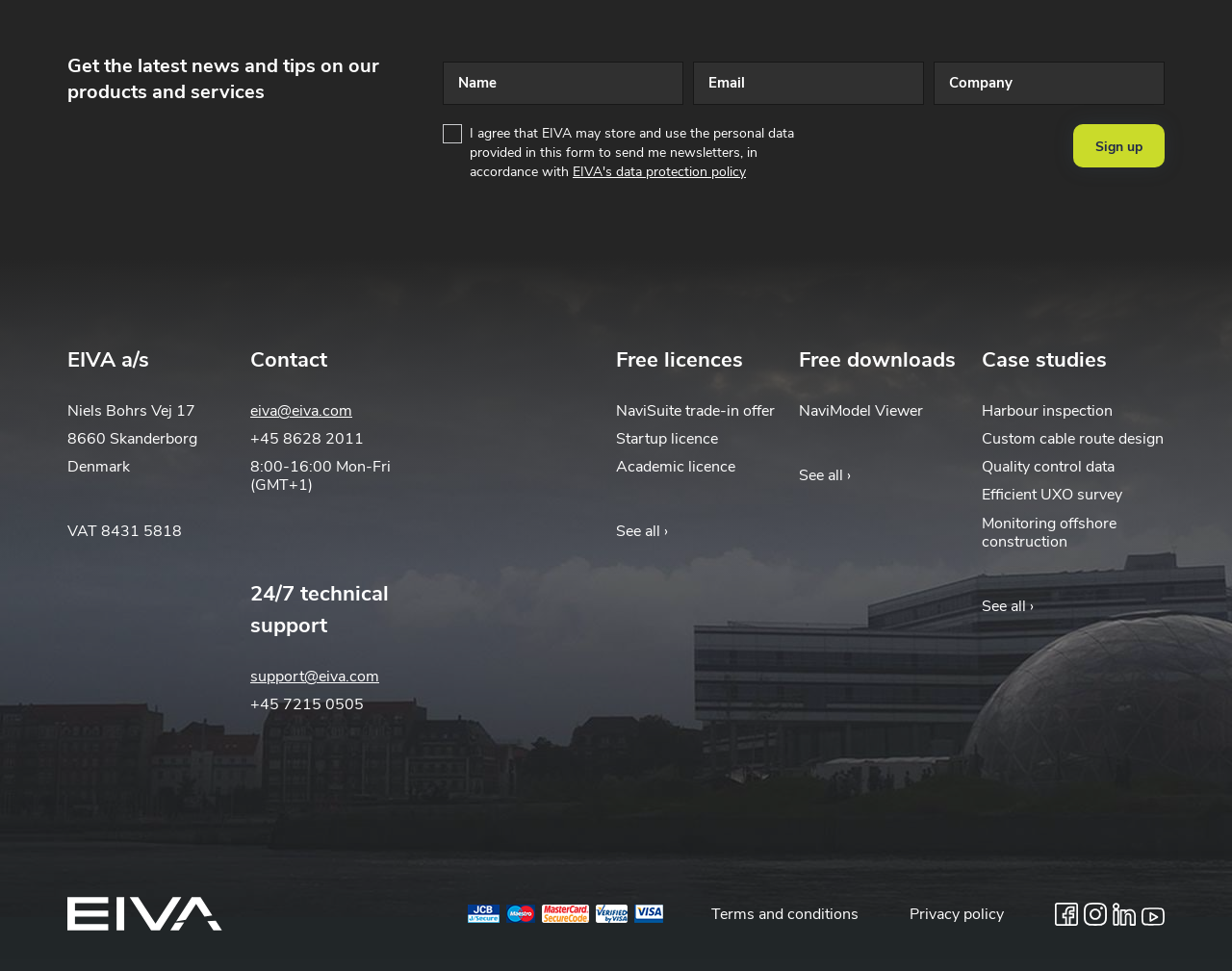Using the information shown in the image, answer the question with as much detail as possible: What type of content is available for download?

The 'Free downloads' section has a link to download NaviModel Viewer, suggesting that it is a type of software or tool available for download.